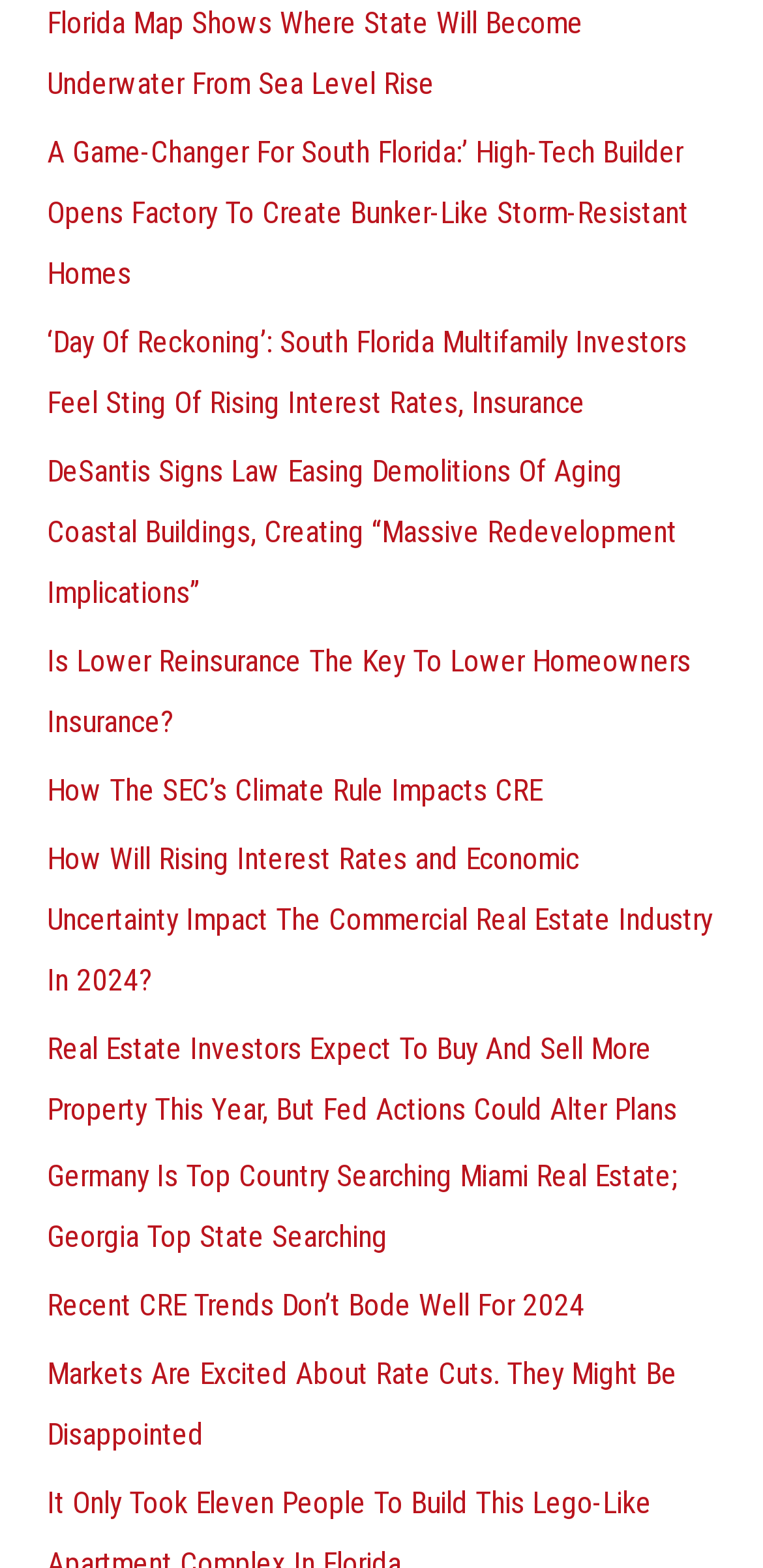Please find the bounding box coordinates of the element that you should click to achieve the following instruction: "View article about Real Estate Investors Expect To Buy And Sell More Property This Year". The coordinates should be presented as four float numbers between 0 and 1: [left, top, right, bottom].

[0.061, 0.657, 0.887, 0.719]